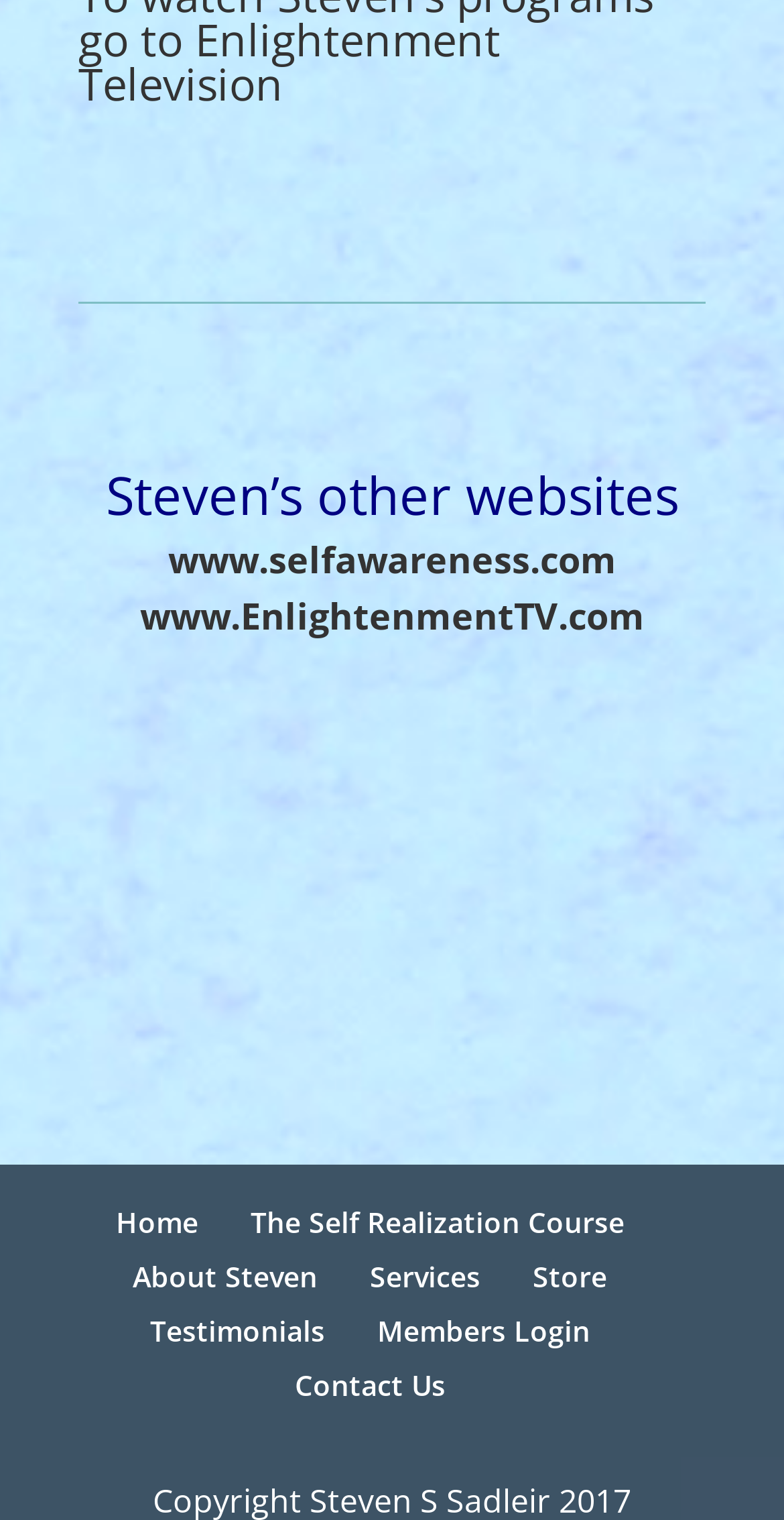Please identify the bounding box coordinates of the area that needs to be clicked to fulfill the following instruction: "visit Enlightenment Television."

[0.1, 0.006, 0.638, 0.075]